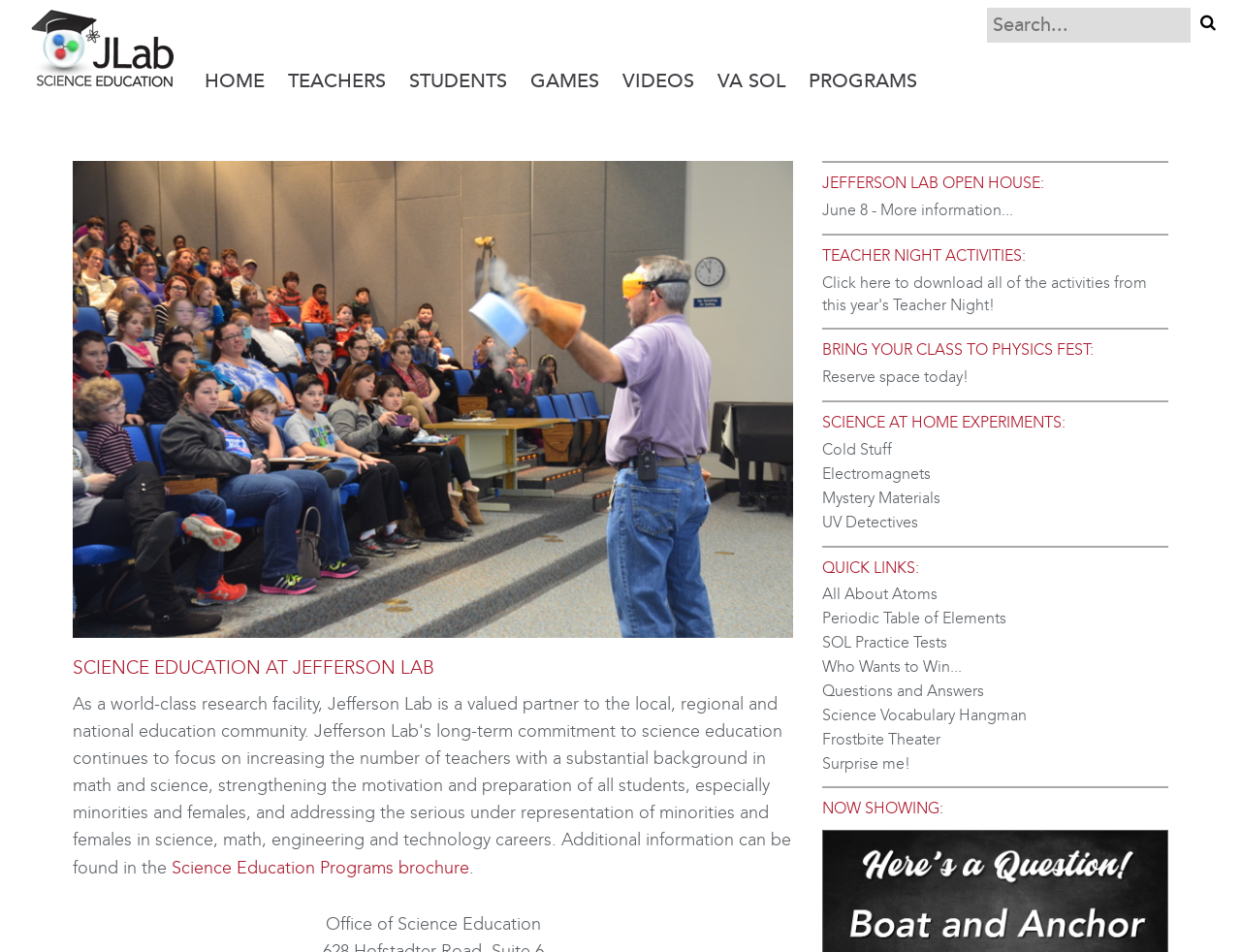Describe every aspect of the webpage in a detailed manner.

The webpage is the Science Education site of Jefferson Lab, which provides resources for students and teachers. At the top left, there is a logo with a link to the Science Education Home page, accompanied by a navigation menu with links to HOME, TEACHERS, STUDENTS, GAMES, VIDEOS, VA SOL, and PROGRAMS. 

To the right of the navigation menu, there is a search bar with a search button. Below the navigation menu, there is a prominent image with a caption "Physics Fest is Fun!" and a heading "SCIENCE EDUCATION AT JEFFERSON LAB". 

On the lower part of the page, there are several sections with links and text. One section announces the Jefferson Lab Open House on June 8, with a link to more information. Another section is about Teacher Night Activities, with a link to download activities. There is also a section about bringing a class to Physics Fest, with a link to reserve space. 

Additionally, there are sections about Science at Home Experiments, with links to experiments such as Cold Stuff, Electromagnets, and Mystery Materials. There is also a section called Quick Links, with links to various resources such as All About Atoms, Periodic Table of Elements, and SOL Practice Tests. Finally, there is a section called Now Showing, but it does not contain any specific content.